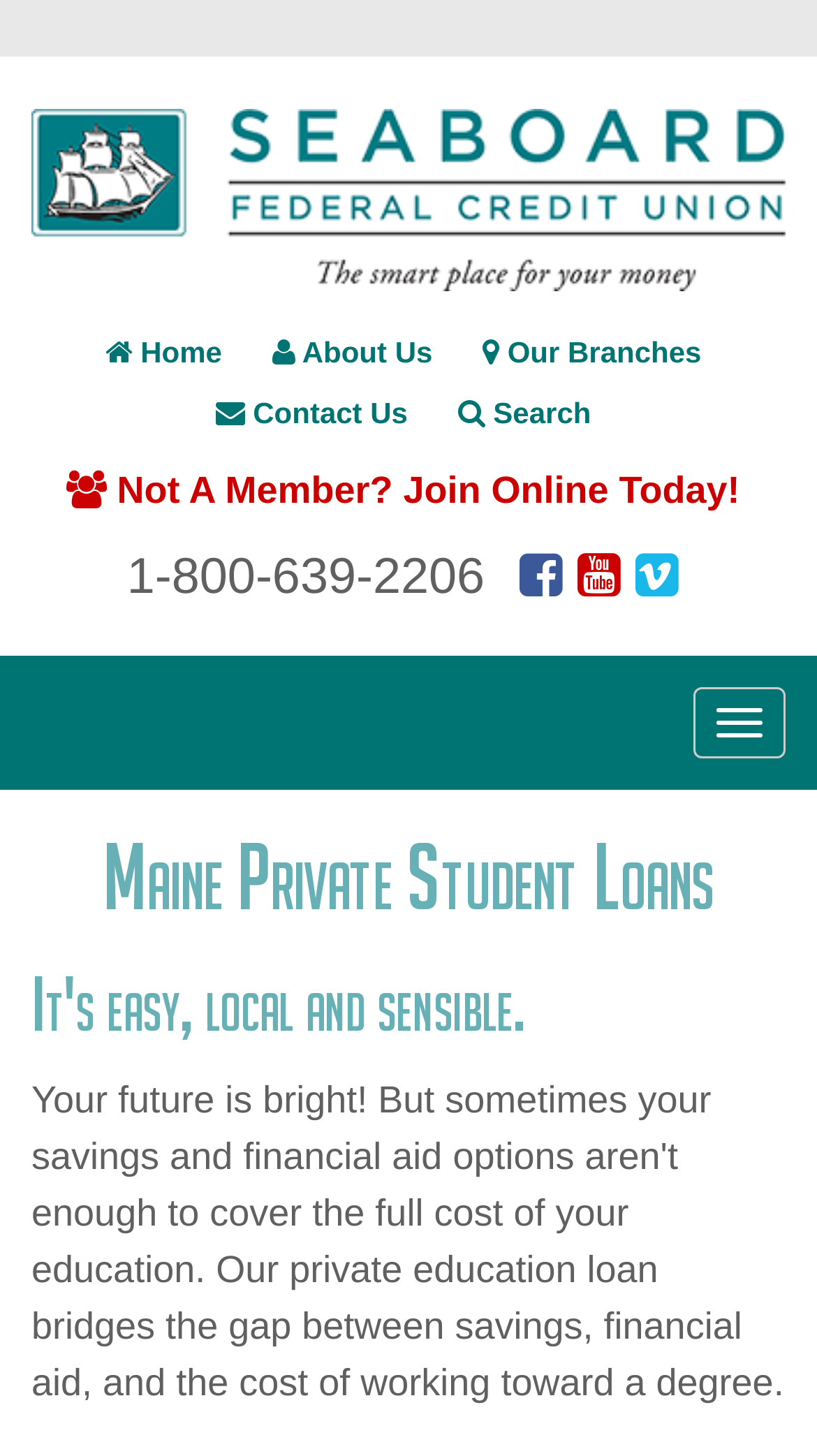Please locate the bounding box coordinates of the region I need to click to follow this instruction: "Learn about Maine Private Student Loans".

[0.038, 0.571, 0.962, 0.634]